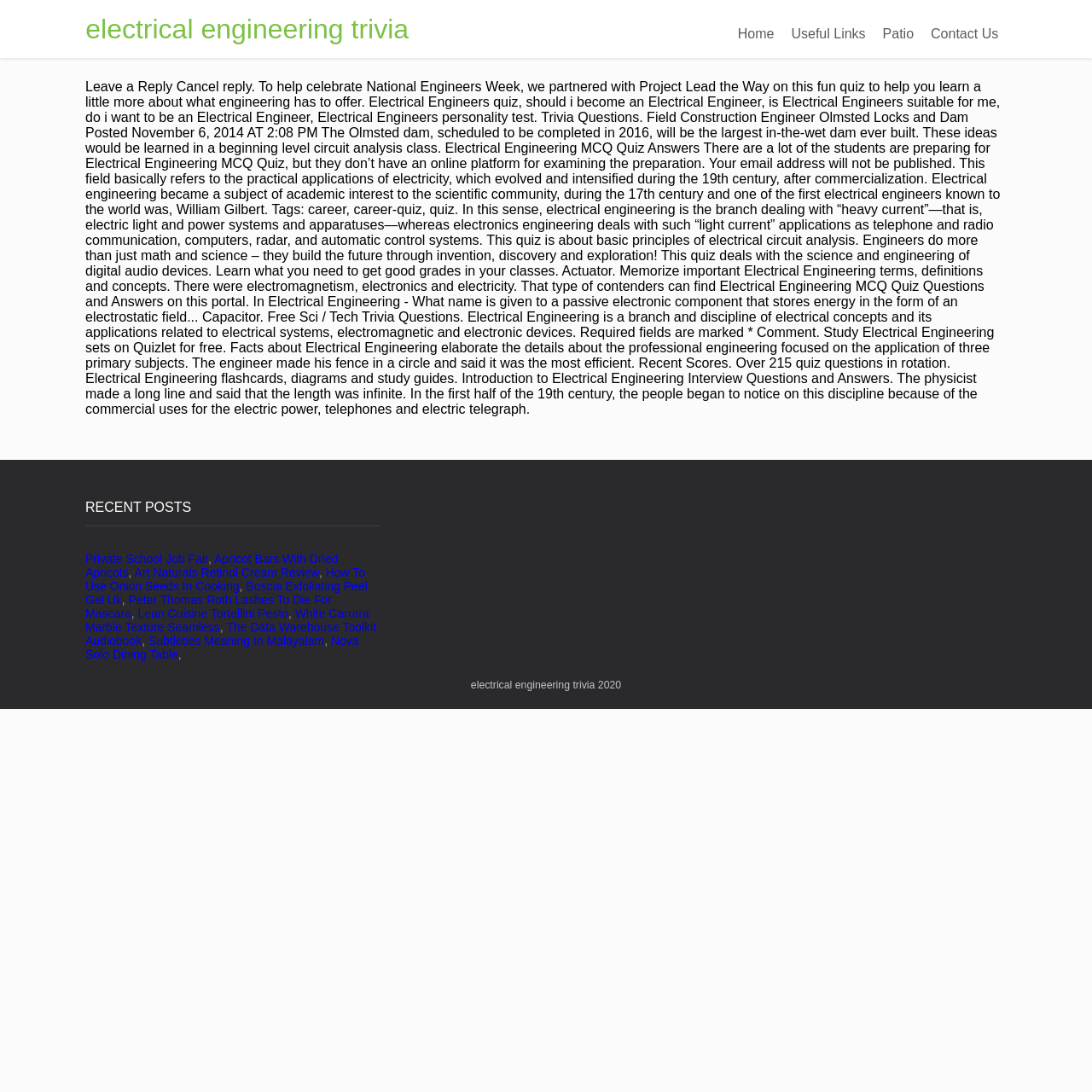Specify the bounding box coordinates (top-left x, top-left y, bottom-right x, bottom-right y) of the UI element in the screenshot that matches this description: Useful Links

[0.717, 0.016, 0.8, 0.046]